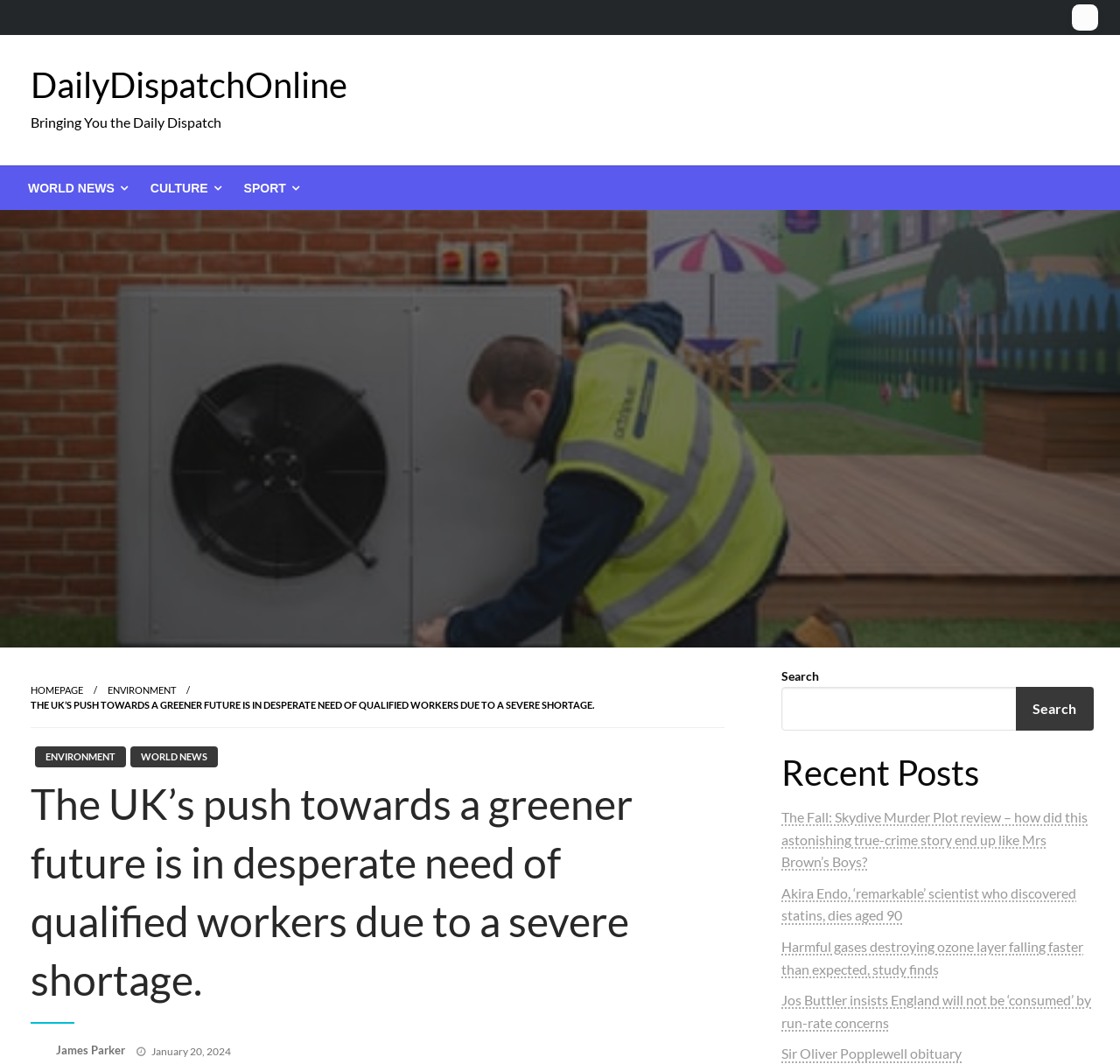Determine the bounding box coordinates of the UI element described below. Use the format (top-left x, top-left y, bottom-right x, bottom-right y) with floating point numbers between 0 and 1: January 20, 2024

[0.135, 0.982, 0.206, 0.994]